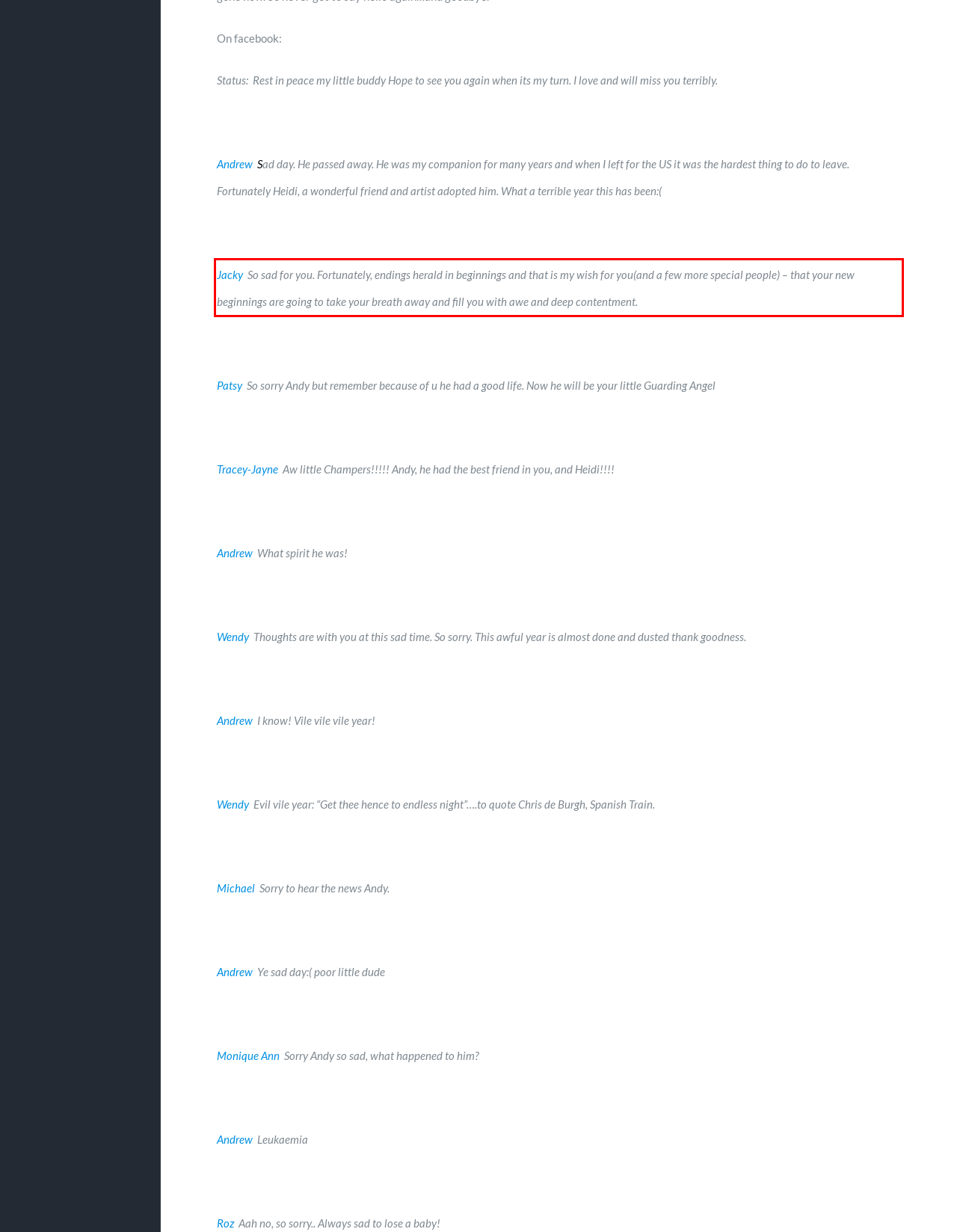Review the webpage screenshot provided, and perform OCR to extract the text from the red bounding box.

Jacky So sad for you. Fortunately, endings herald in beginnings and that is my wish for you(and a few more special people) – that your new beginnings are going to take your breath away and fill you with awe and deep contentment.